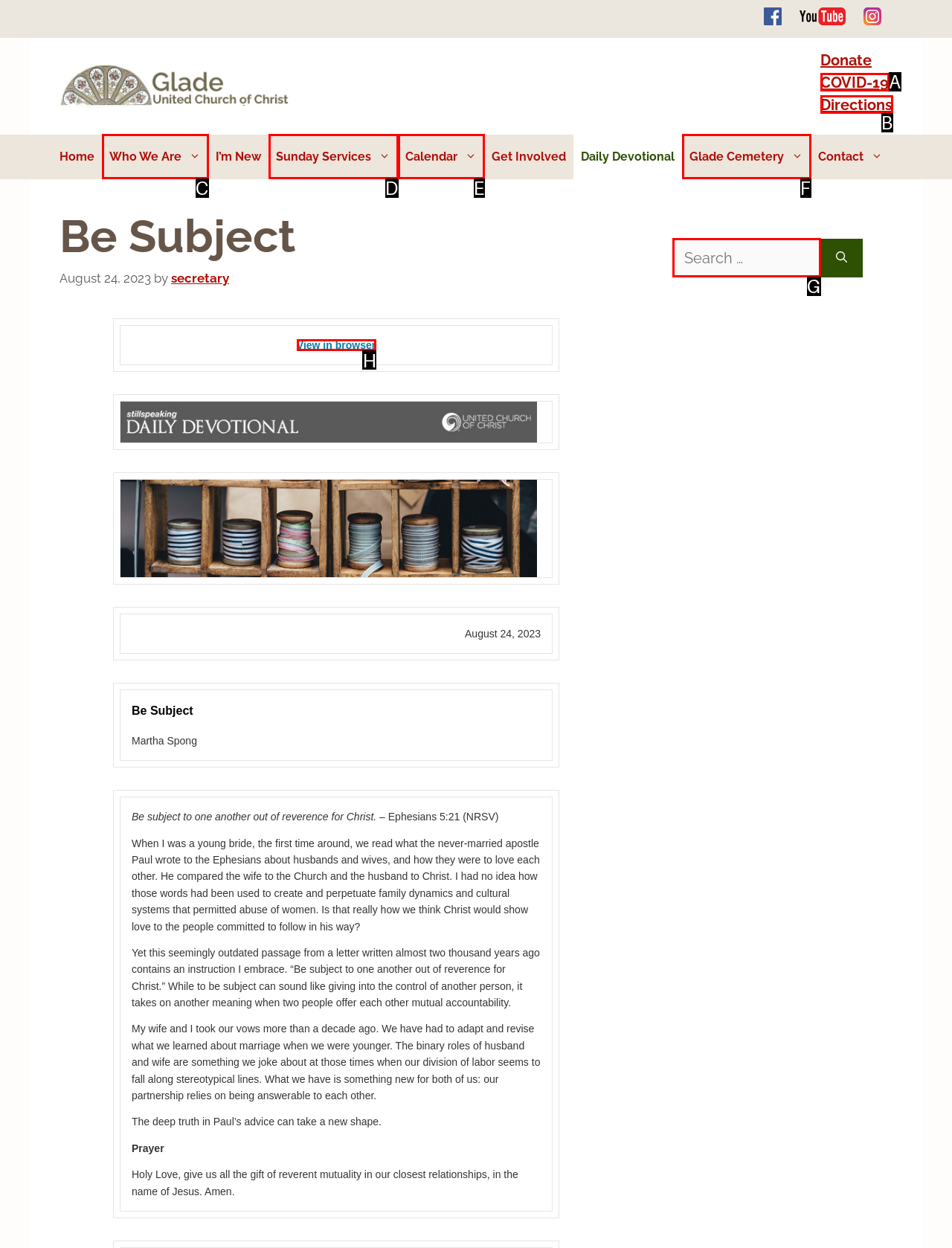Determine the letter of the UI element that will complete the task: View in browser
Reply with the corresponding letter.

H